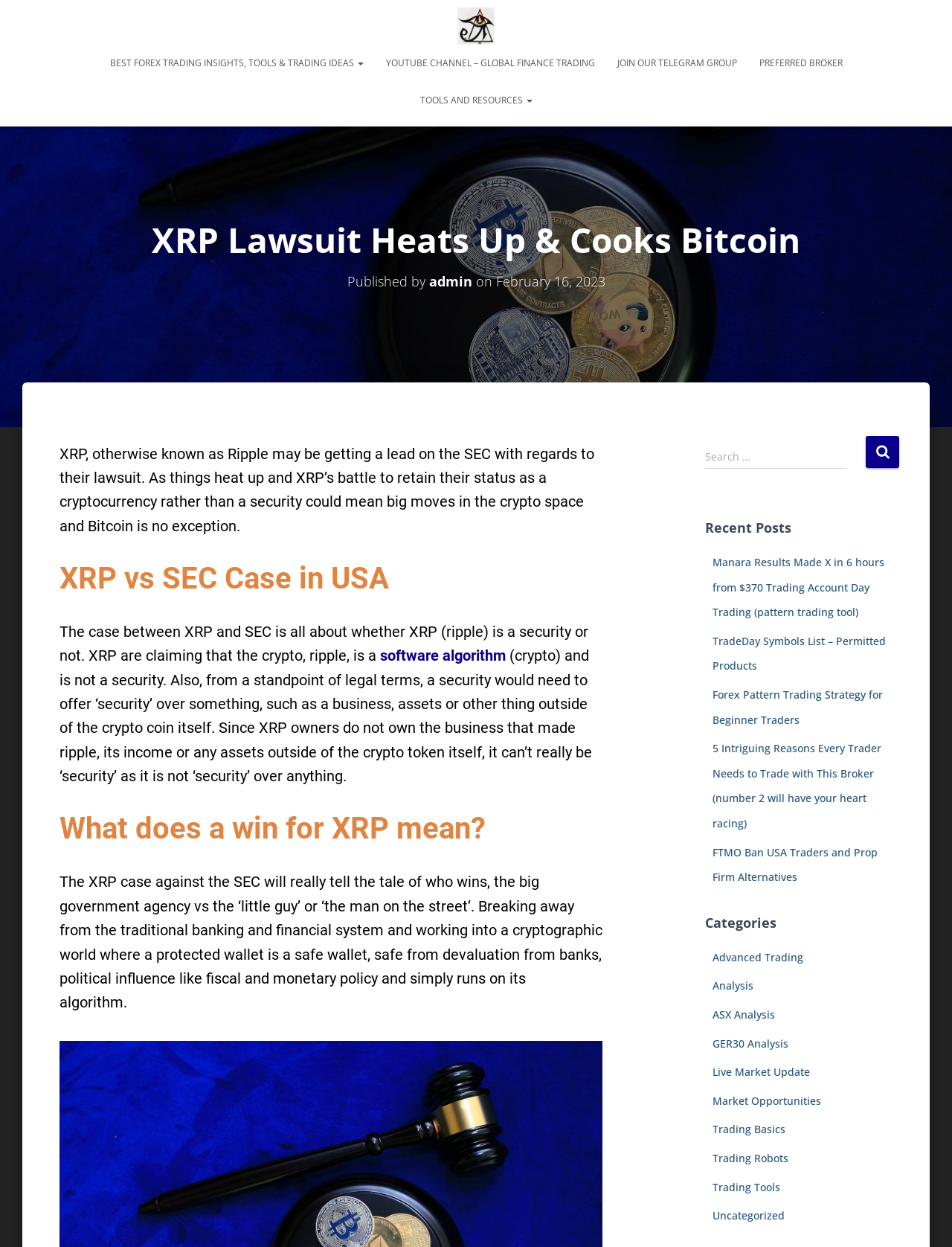Identify the bounding box coordinates of the section to be clicked to complete the task described by the following instruction: "Read the 'XRP vs SEC Case in USA' article". The coordinates should be four float numbers between 0 and 1, formatted as [left, top, right, bottom].

[0.062, 0.452, 0.633, 0.476]